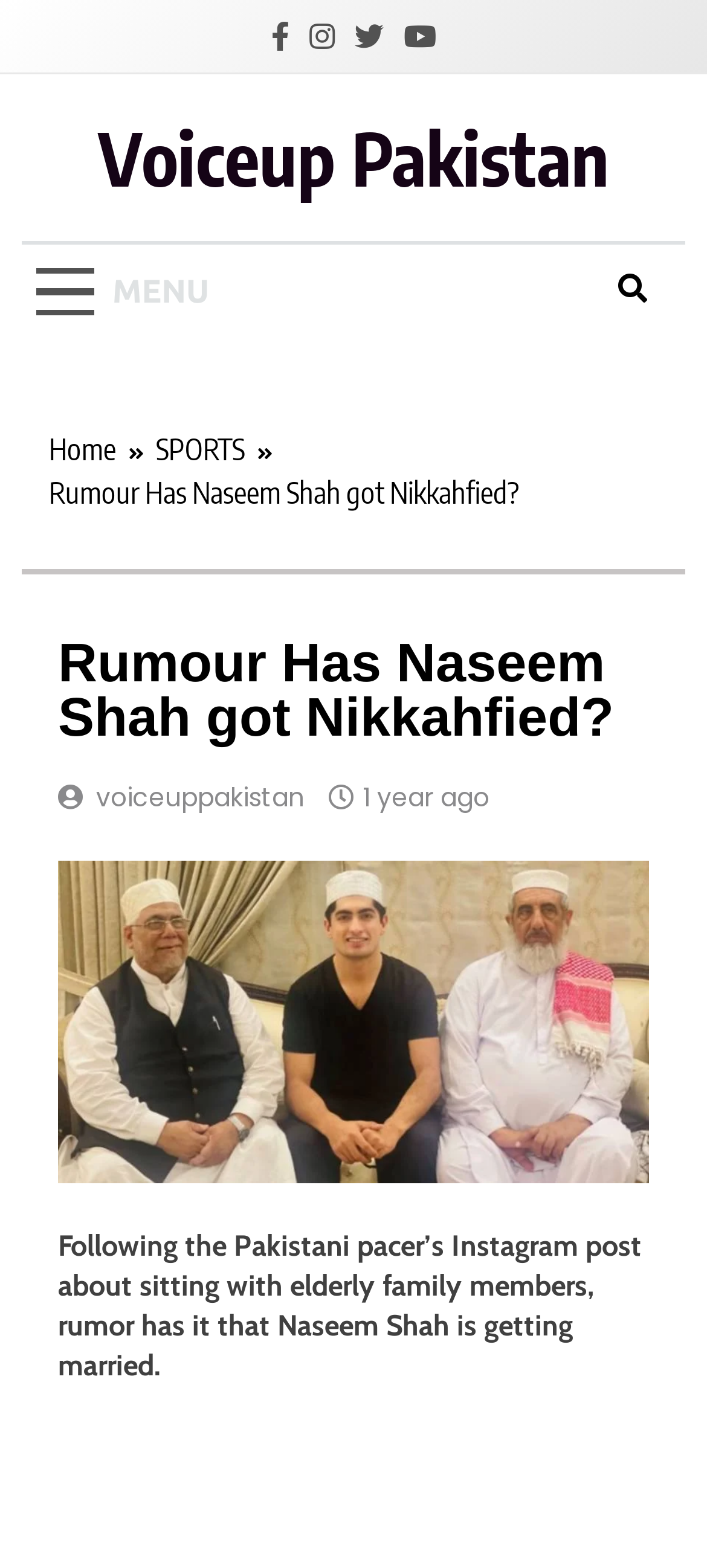Calculate the bounding box coordinates of the UI element given the description: "Home".

[0.069, 0.273, 0.221, 0.301]